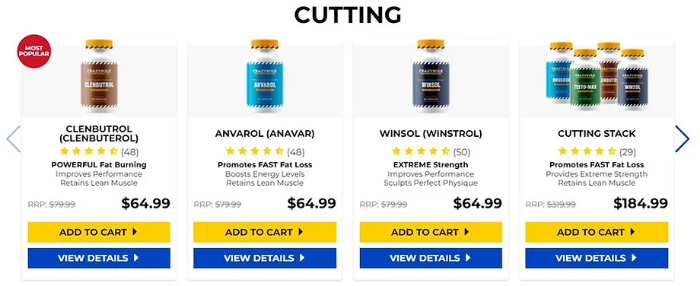What is the purpose of the buttons below each product?
Could you answer the question with a detailed and thorough explanation?

The buttons below each product are for adding the product to the cart and viewing further details, making it easy for customers to purchase the product.